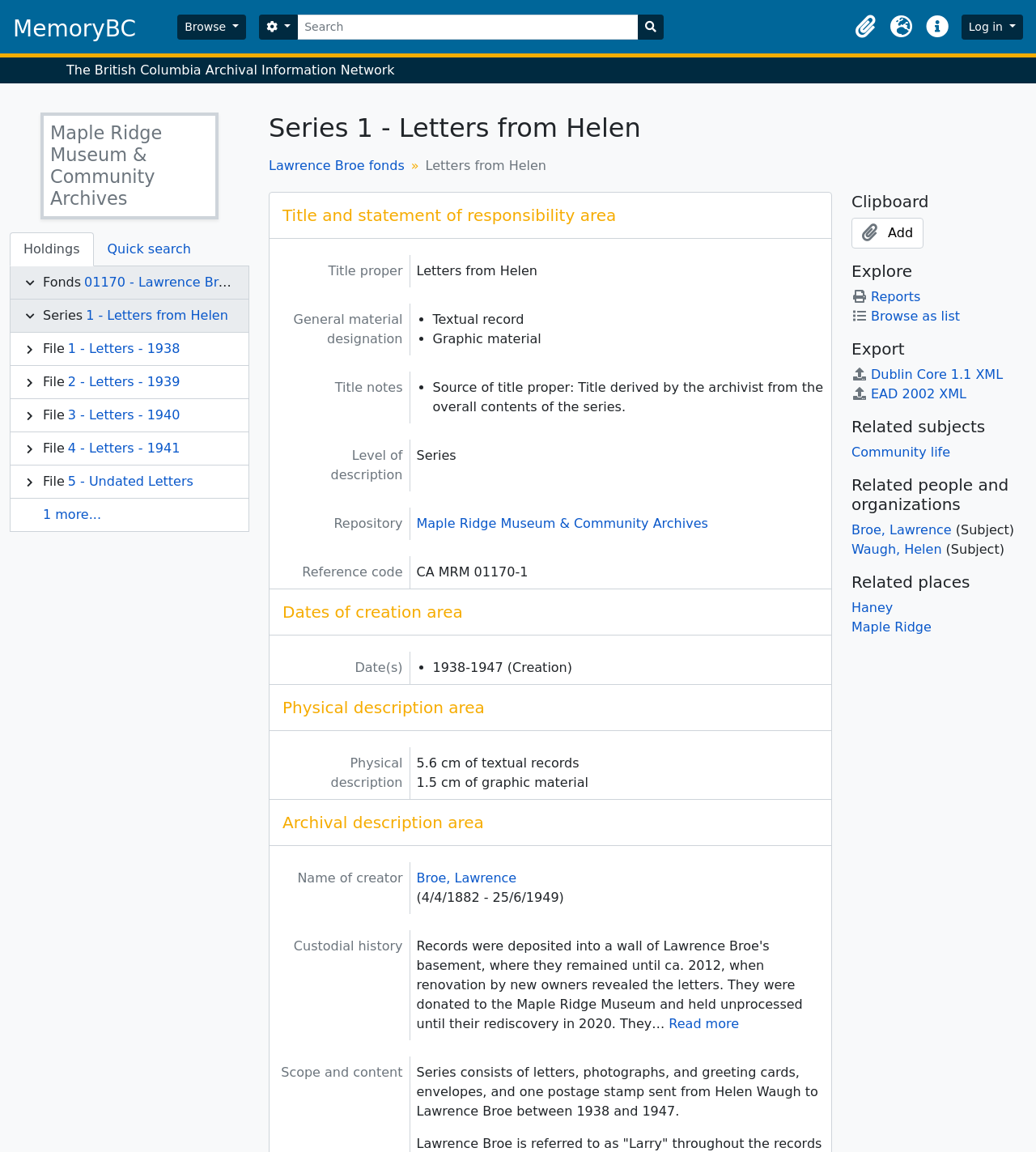Extract the main headline from the webpage and generate its text.

Series 1 - Letters from Helen